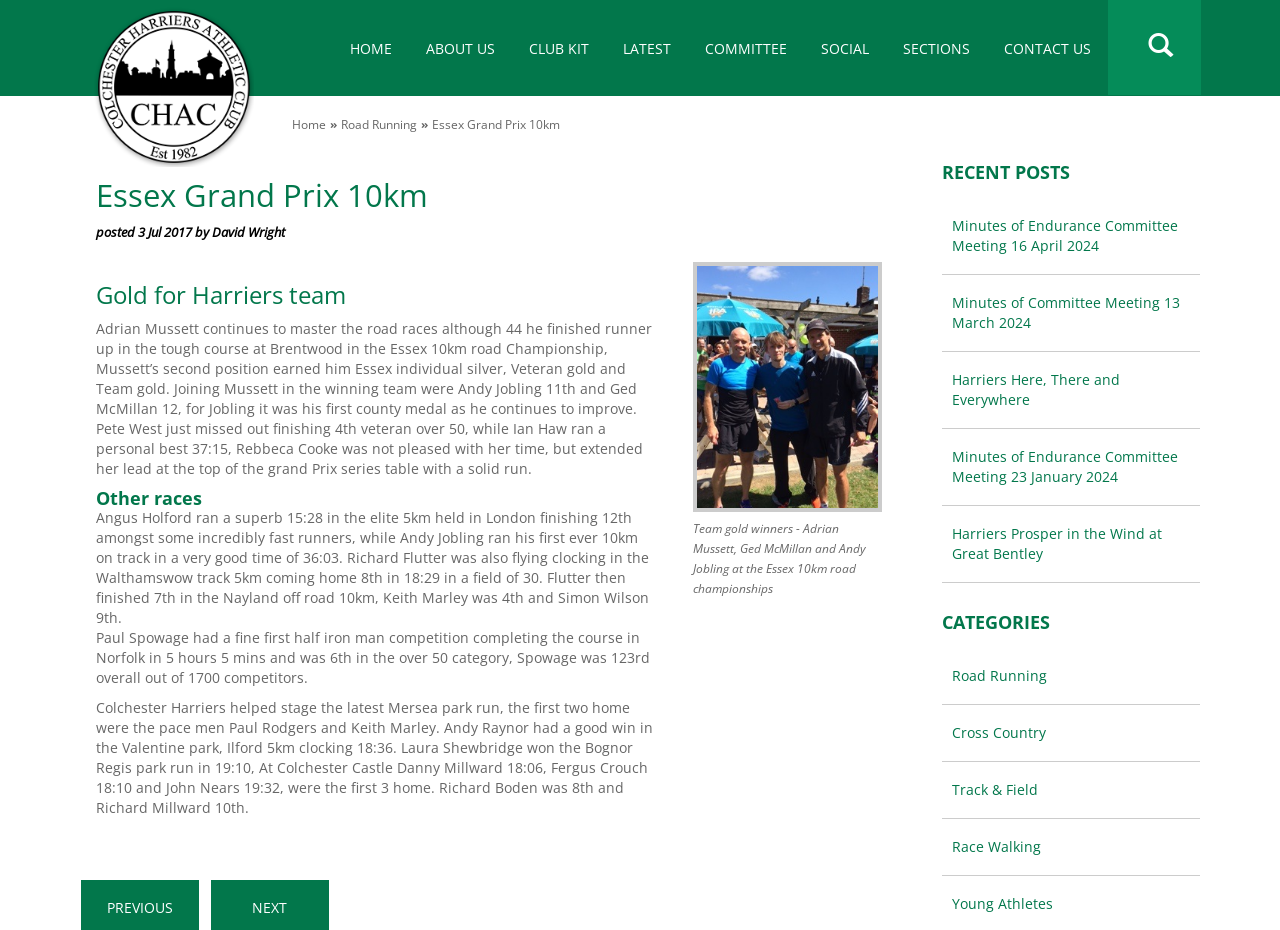Find the bounding box coordinates for the element that must be clicked to complete the instruction: "View Road Running category". The coordinates should be four float numbers between 0 and 1, indicated as [left, top, right, bottom].

[0.736, 0.696, 0.937, 0.757]